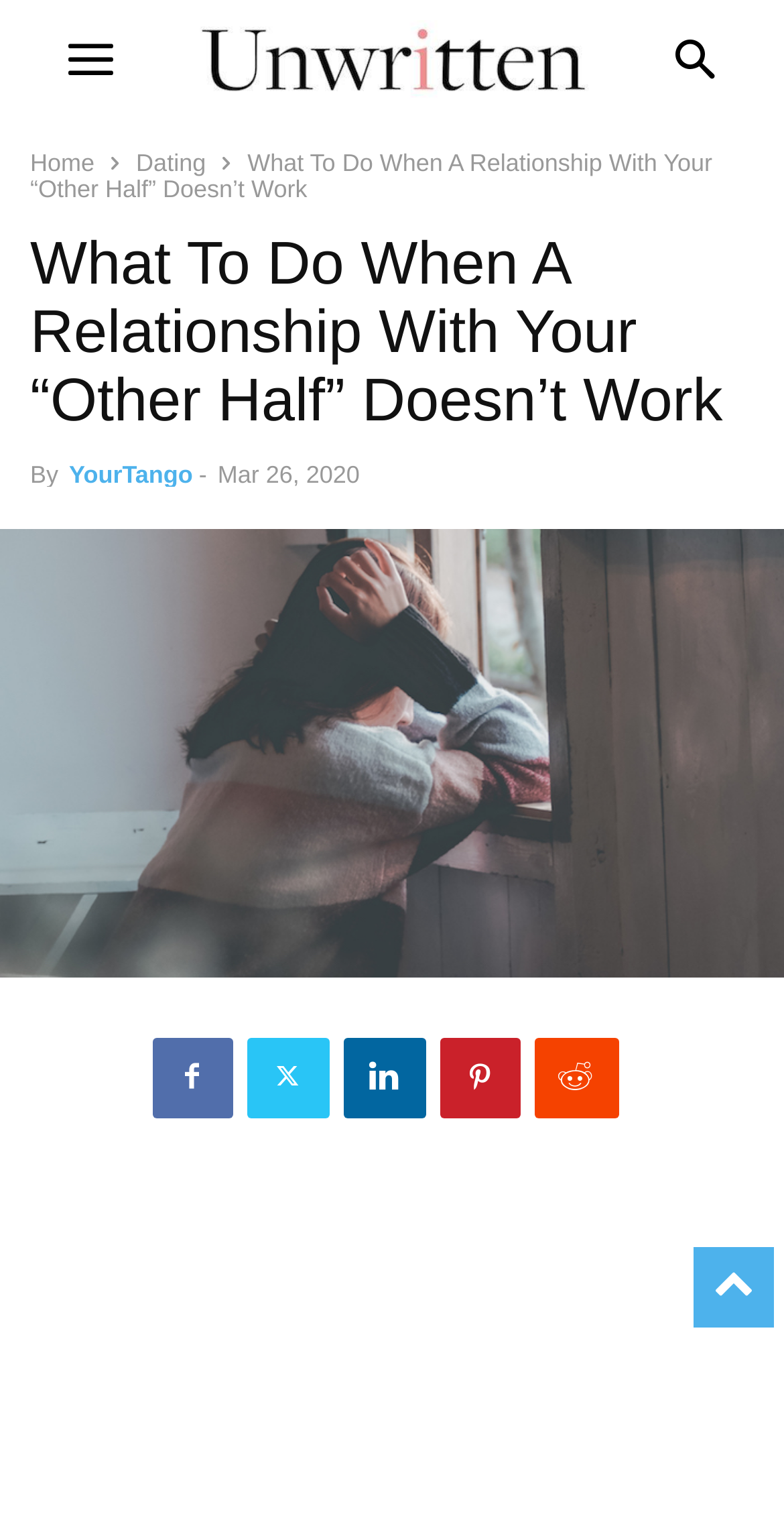What is the topic of the article? Based on the screenshot, please respond with a single word or phrase.

Relationship